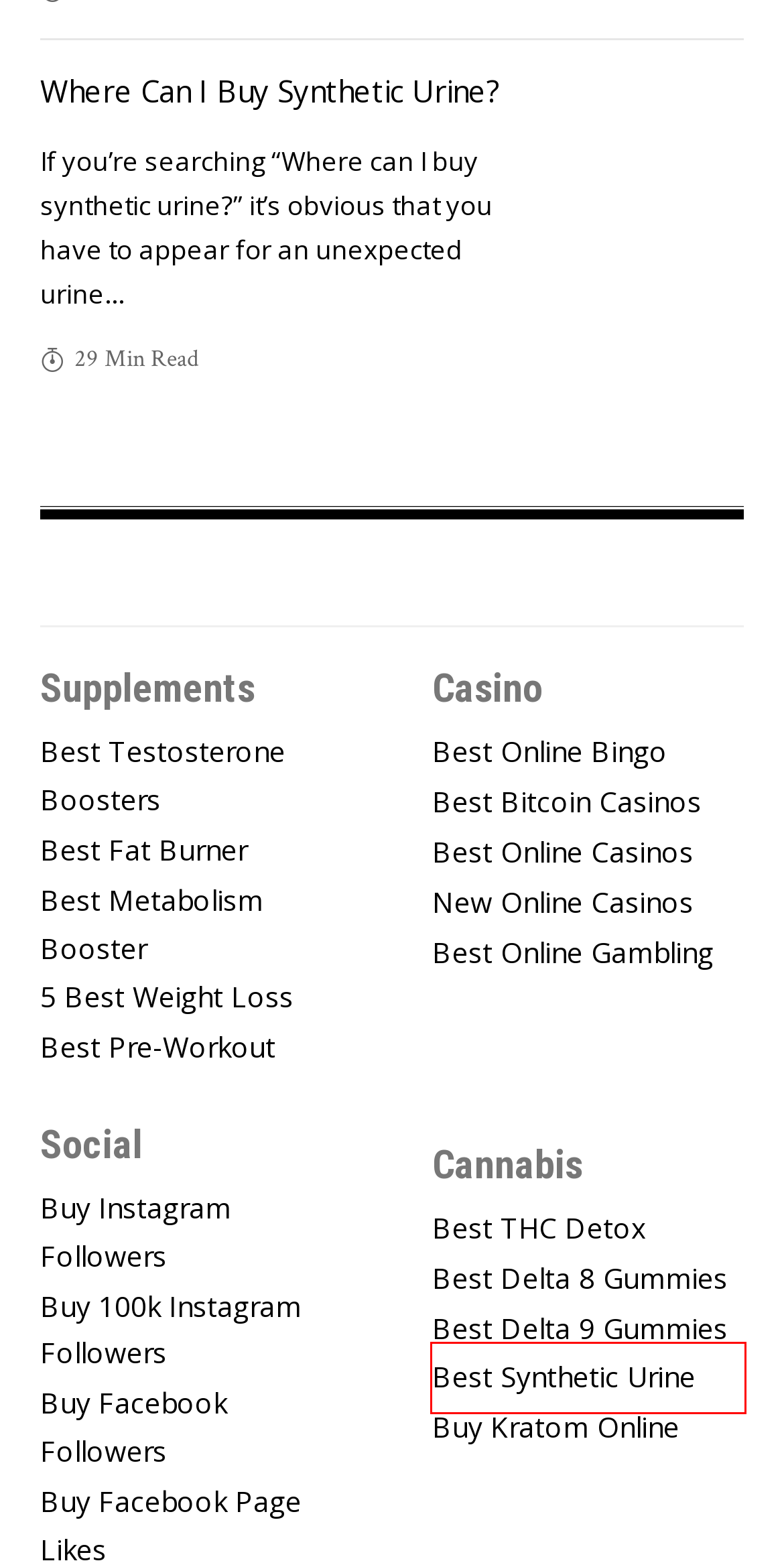Examine the webpage screenshot and identify the UI element enclosed in the red bounding box. Pick the webpage description that most accurately matches the new webpage after clicking the selected element. Here are the candidates:
A. Best Crypto & Bitcoin Casinos To Play In 2023 [Best Bonuses]
B. Delta 9 Gummies: 5 Best Delta 9 THC Edibles for Relaxing High
C. 10 Best Online Gambling Sites For Real Money [June 2024 Update]
D. The 5 Best Metabolism Booster Pills of 2023
E. Best Synthetic Urine Kits: Top 5 Fake Pee Products To Pass A Drug Test
F. Best Fat Burners for Men- Top 5 Fat Burning Supplements of 2024
G. Best Delta 8 Gummies: Top Hemp Gummies of 2024
H. Best THC Detox: How To Pass A Drug Test With Detox Kits In 2024

E